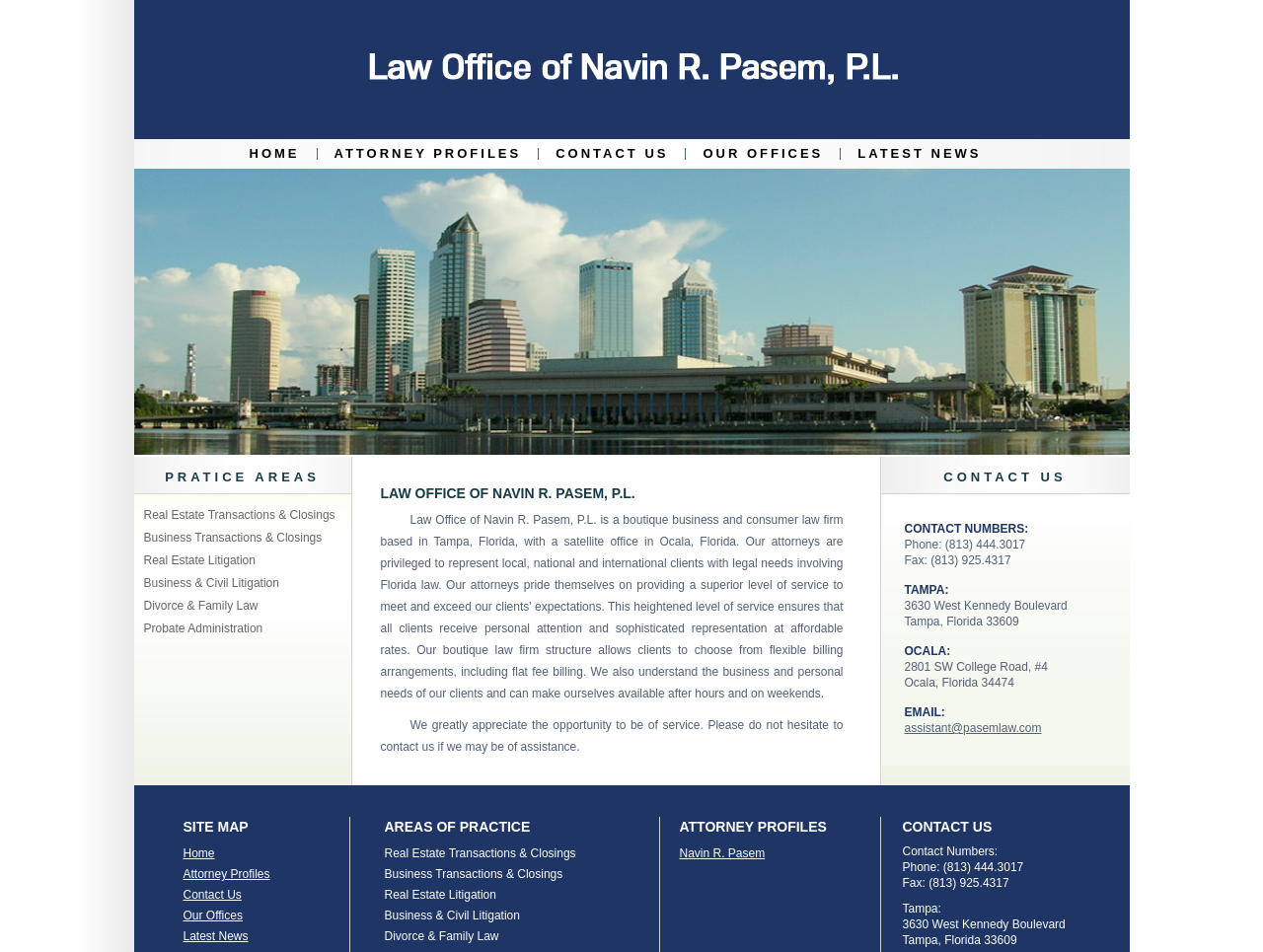Find the bounding box coordinates for the area that should be clicked to accomplish the instruction: "Click ATTORNEY PROFILES".

[0.264, 0.153, 0.413, 0.169]